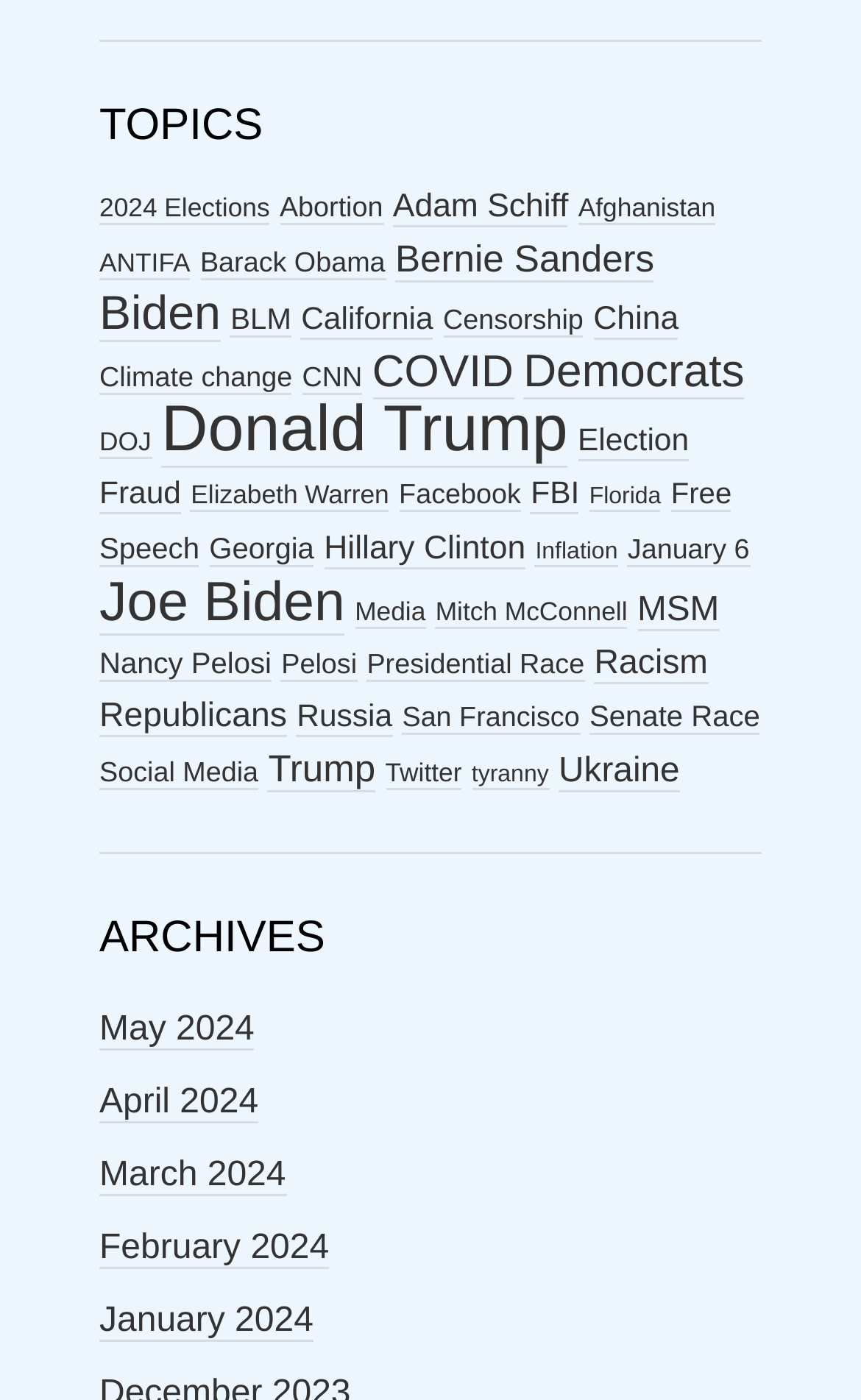Determine the bounding box coordinates of the element that should be clicked to execute the following command: "Browse 2024 Elections".

[0.115, 0.139, 0.313, 0.161]